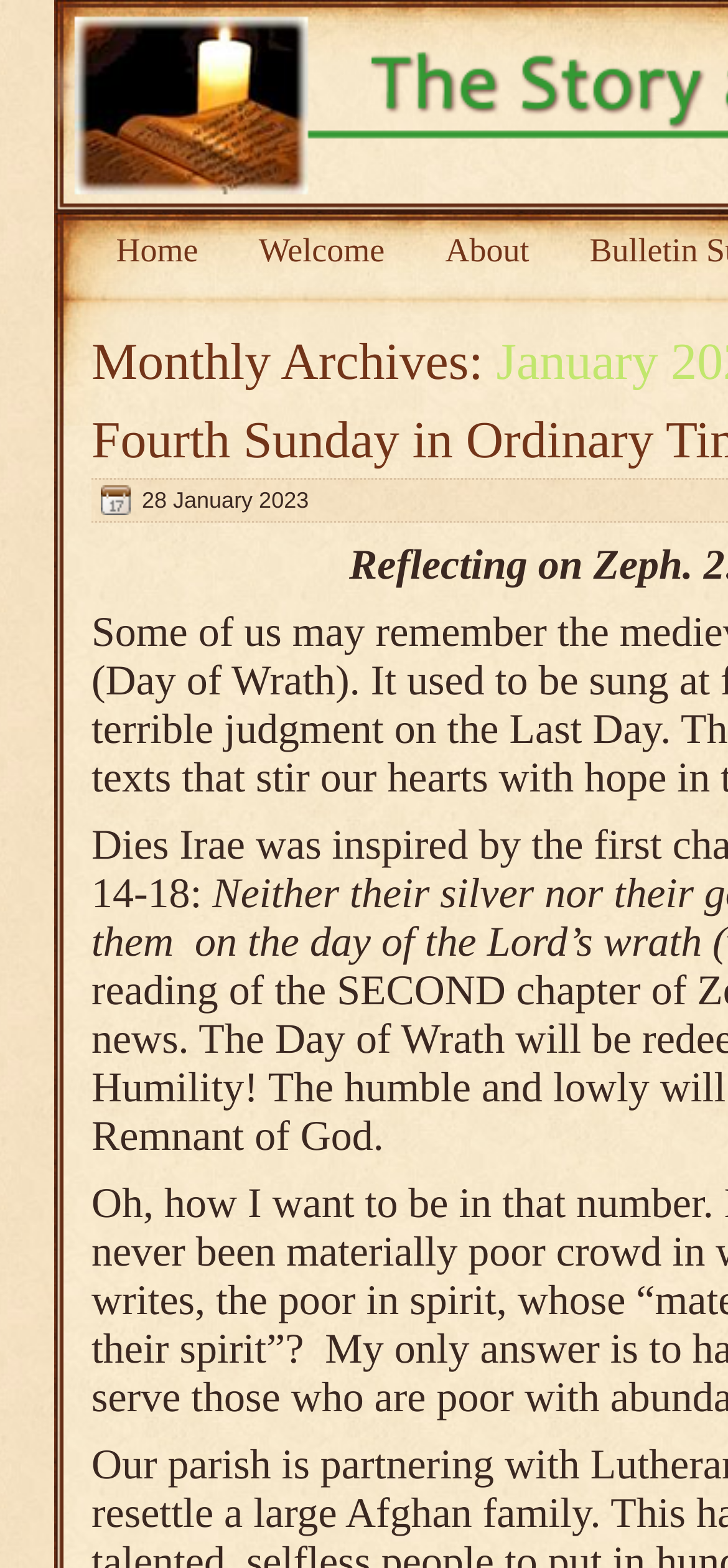What is the current date?
Analyze the image and provide a thorough answer to the question.

I found the current date by looking at the StaticText element with the text '28 January 2023' which is located at the coordinates [0.195, 0.311, 0.424, 0.327]. This suggests that the webpage is displaying the current date.